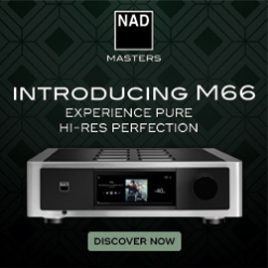Explain the image with as much detail as possible.

The image showcases the NAD Masters M66, a high-resolution audio component marketed for audiophiles. Its sleek, modern design features a prominent touchscreen interface allowing users to interact with the device easily. The promotional text emphasizes its capabilities with phrases like "Experience Pure Hi-Res Perfection," inviting consumers to explore its benefits. The background features a textured pattern, enhancing the visual appeal and reflecting the sophistication of the NAD brand. Below the product, a "Discover Now" button encourages immediate engagement for potential buyers.